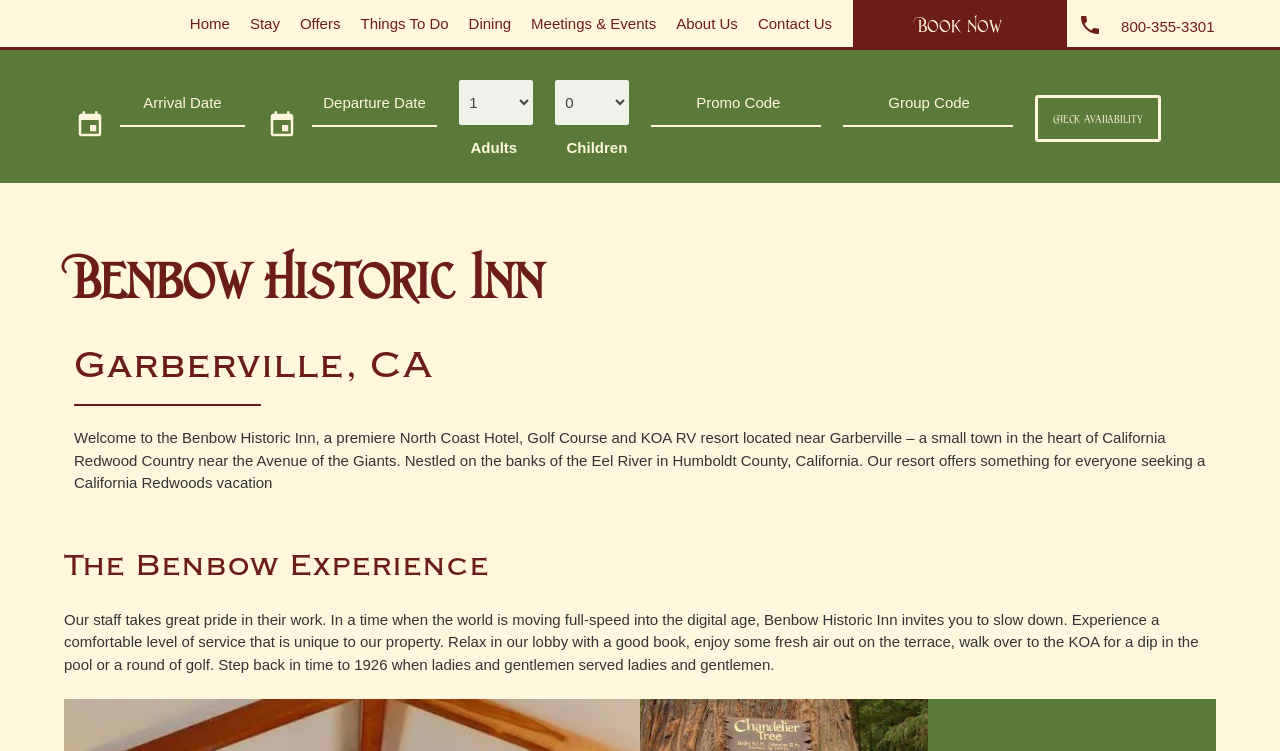What is the label of the first textbox?
Please elaborate on the answer to the question with detailed information.

I looked at the textbox elements and found that the first one has a label 'Arrival Date'.